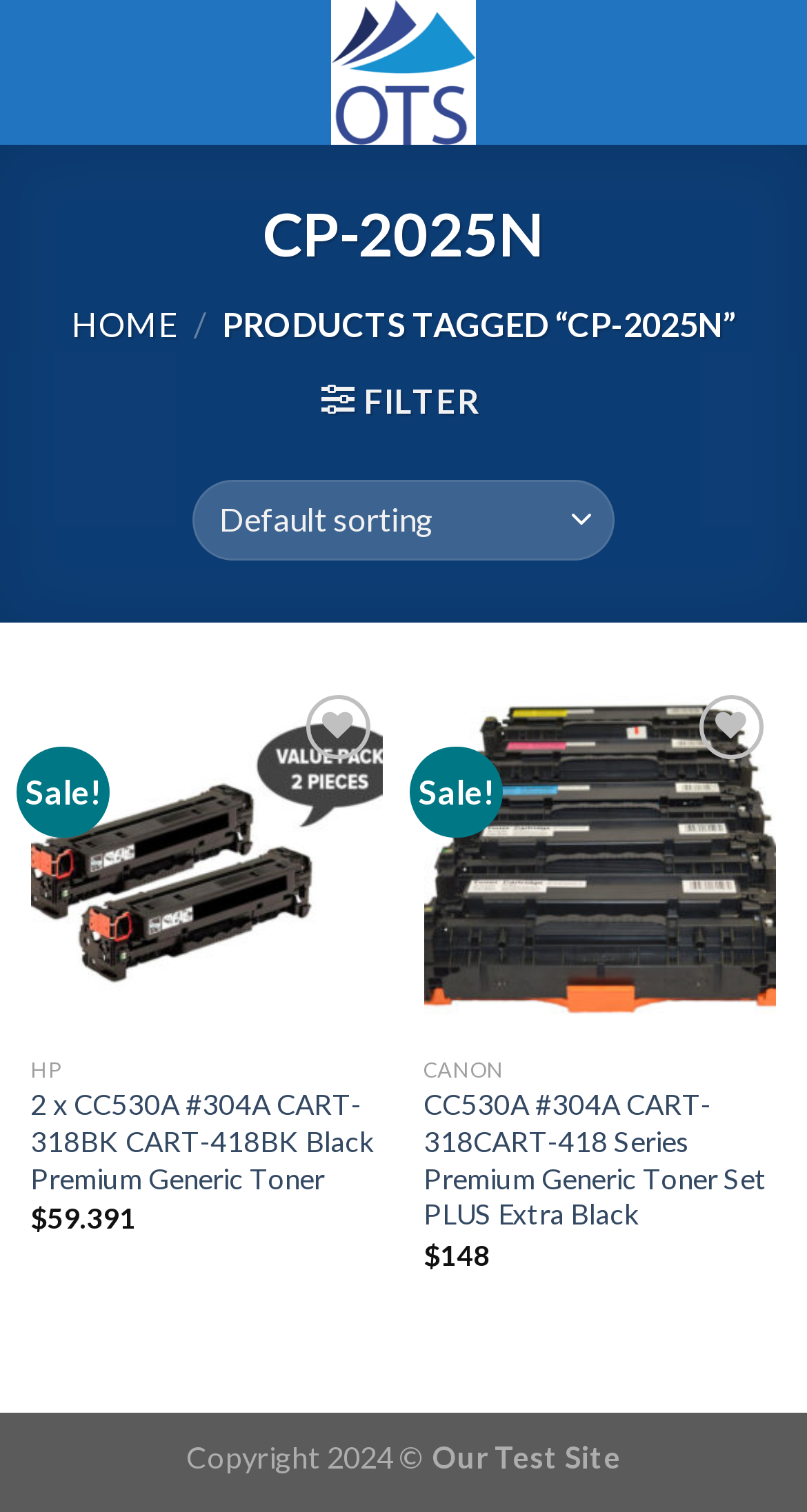What is the copyright year of this website?
Answer the question using a single word or phrase, according to the image.

2024